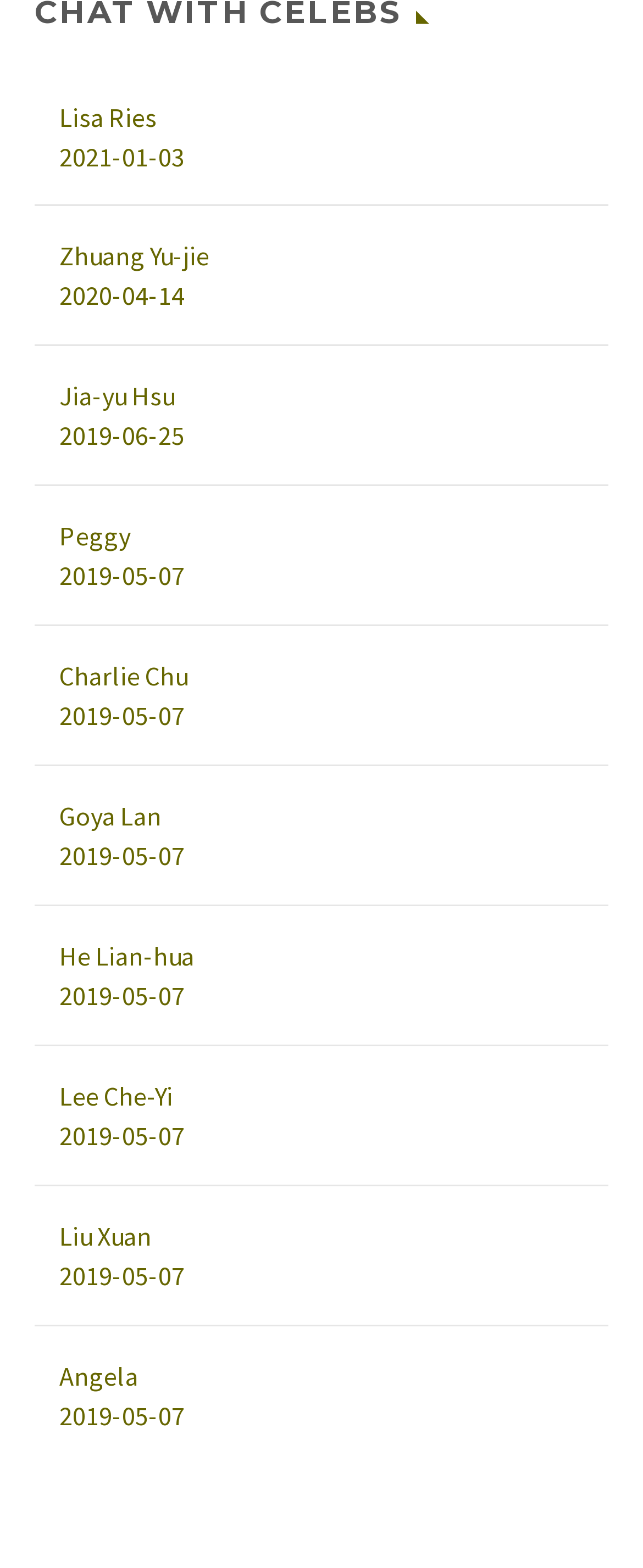Find the bounding box coordinates of the clickable region needed to perform the following instruction: "Copy the permalink". The coordinates should be provided as four float numbers between 0 and 1, i.e., [left, top, right, bottom].

None